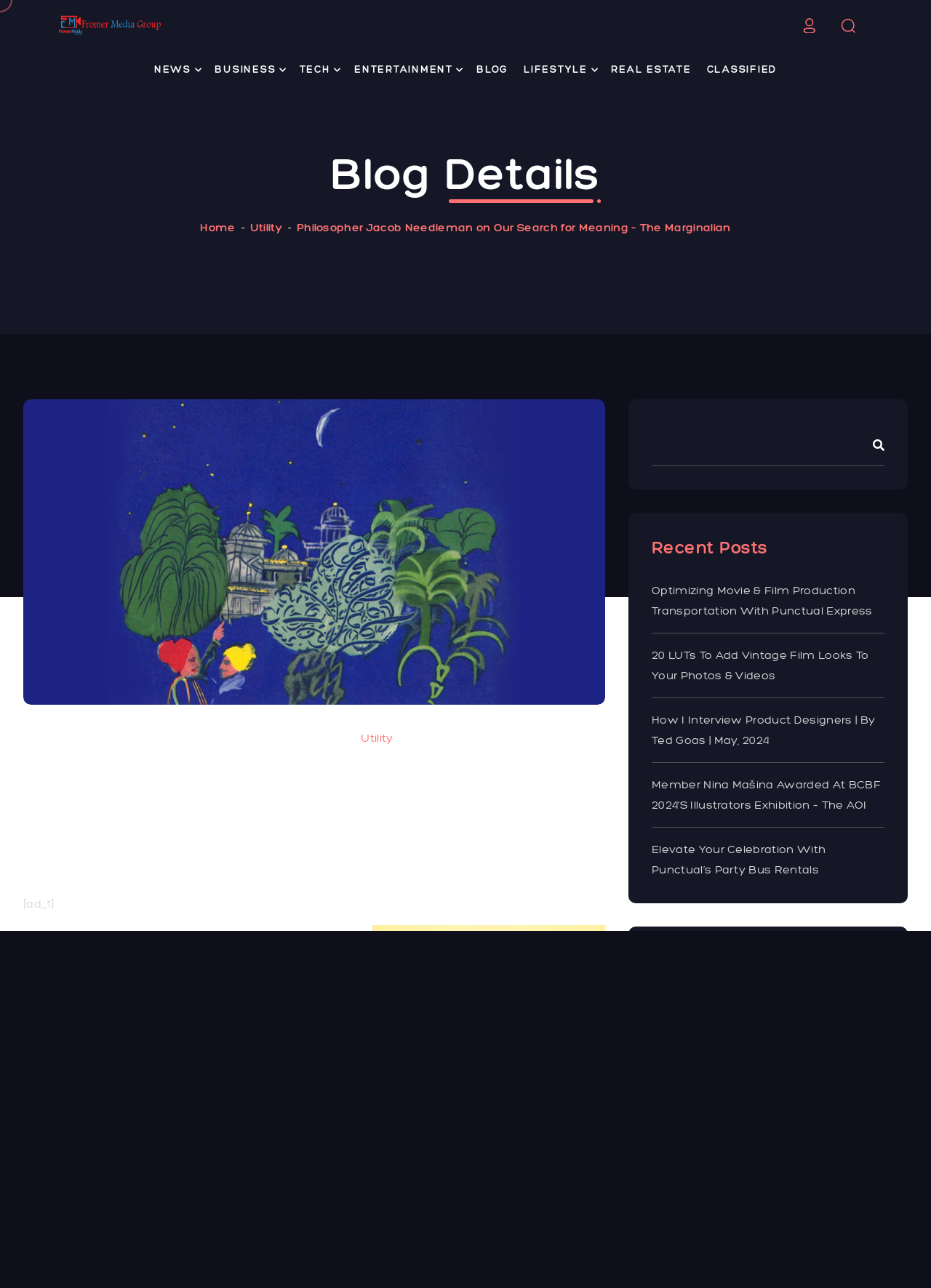What is the purpose of the search box?
Look at the image and respond with a single word or a short phrase.

To search the website